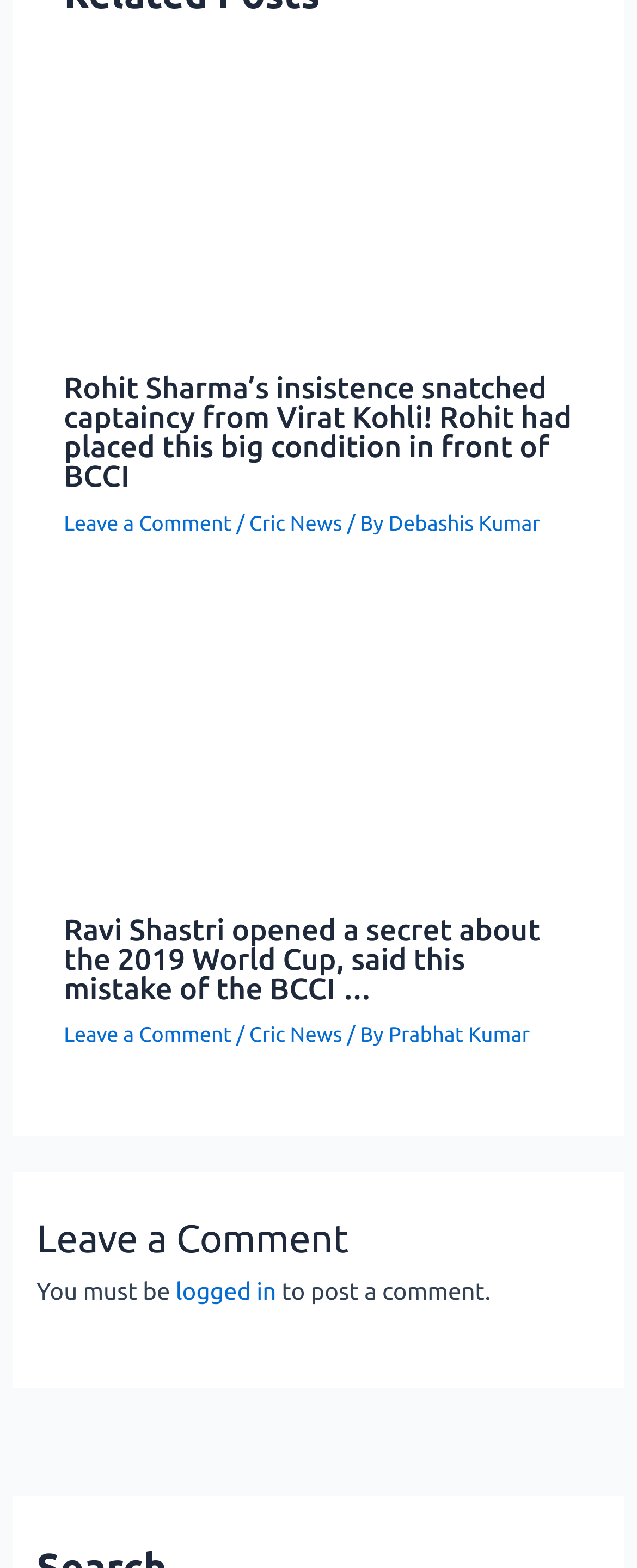Provide the bounding box coordinates for the area that should be clicked to complete the instruction: "Log in to post a comment".

[0.276, 0.814, 0.434, 0.832]